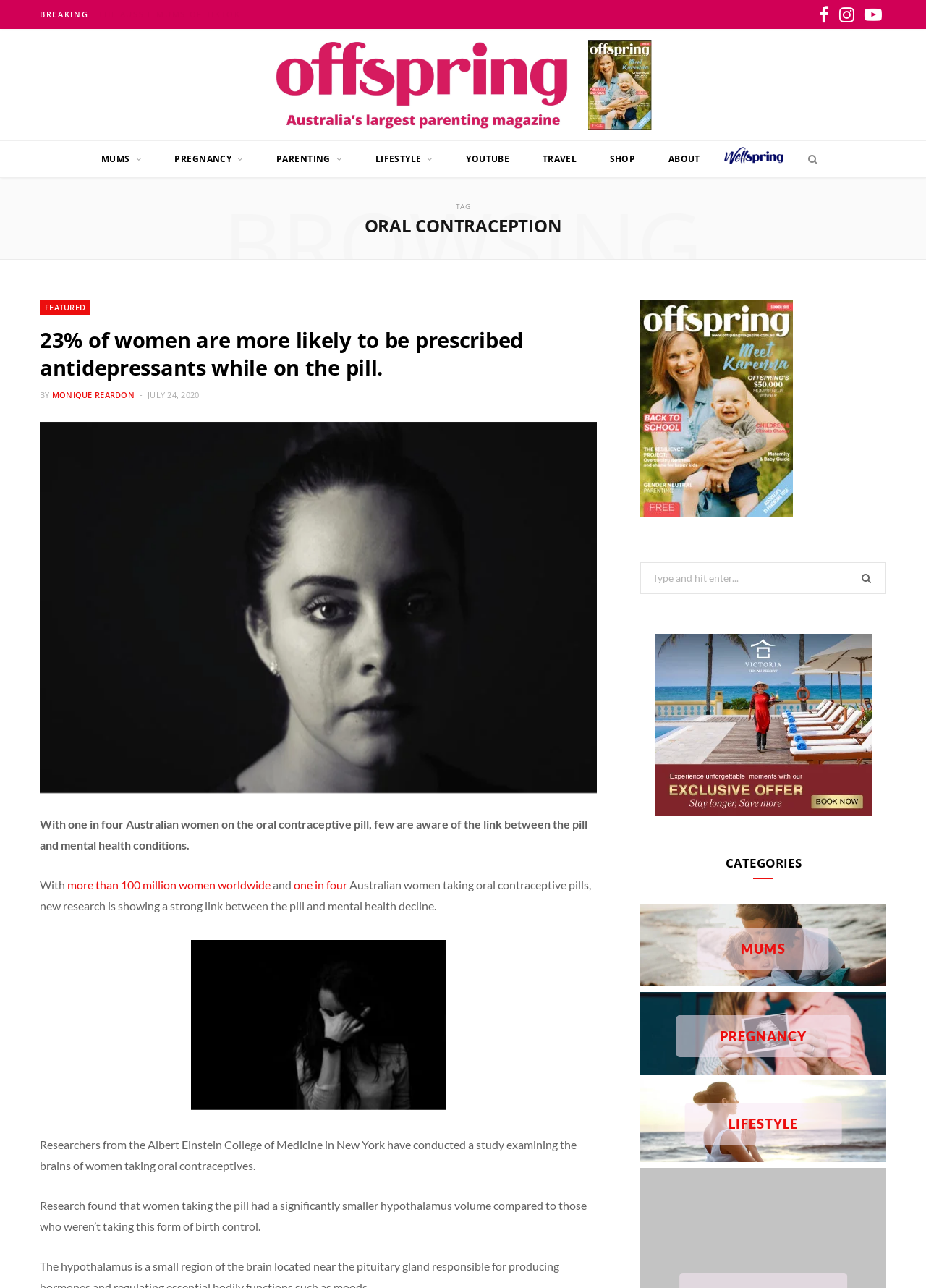Please provide a one-word or short phrase answer to the question:
Who is the author of the featured article?

Monique Reardon